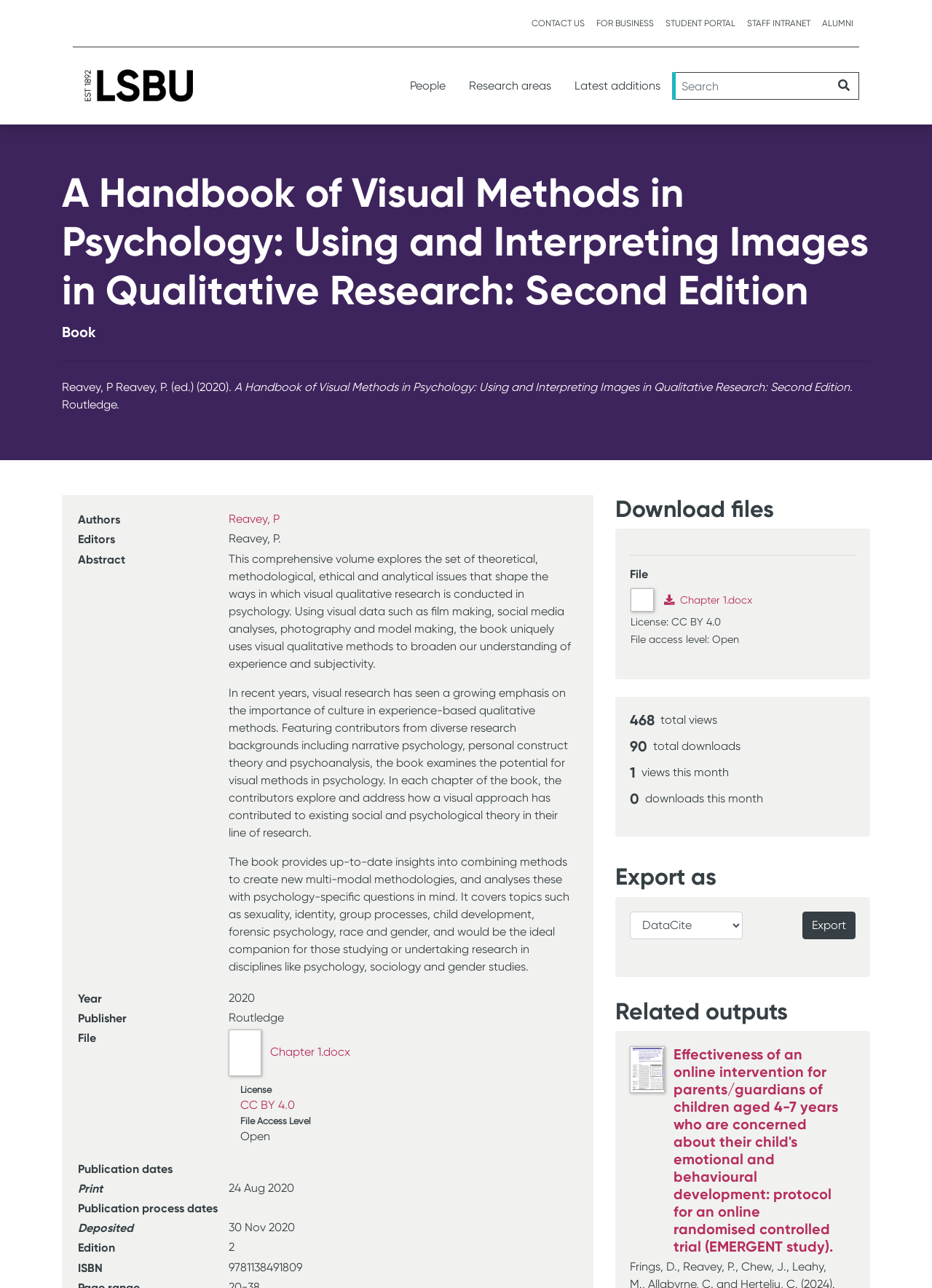What is the publication year of the book?
Provide a detailed and well-explained answer to the question.

The publication year of the book can be found in the row element with the rowheader 'Year' and gridcell '2020'. This row element is located in the table section of the webpage and has a bounding box coordinate of [0.082, 0.767, 0.621, 0.783].